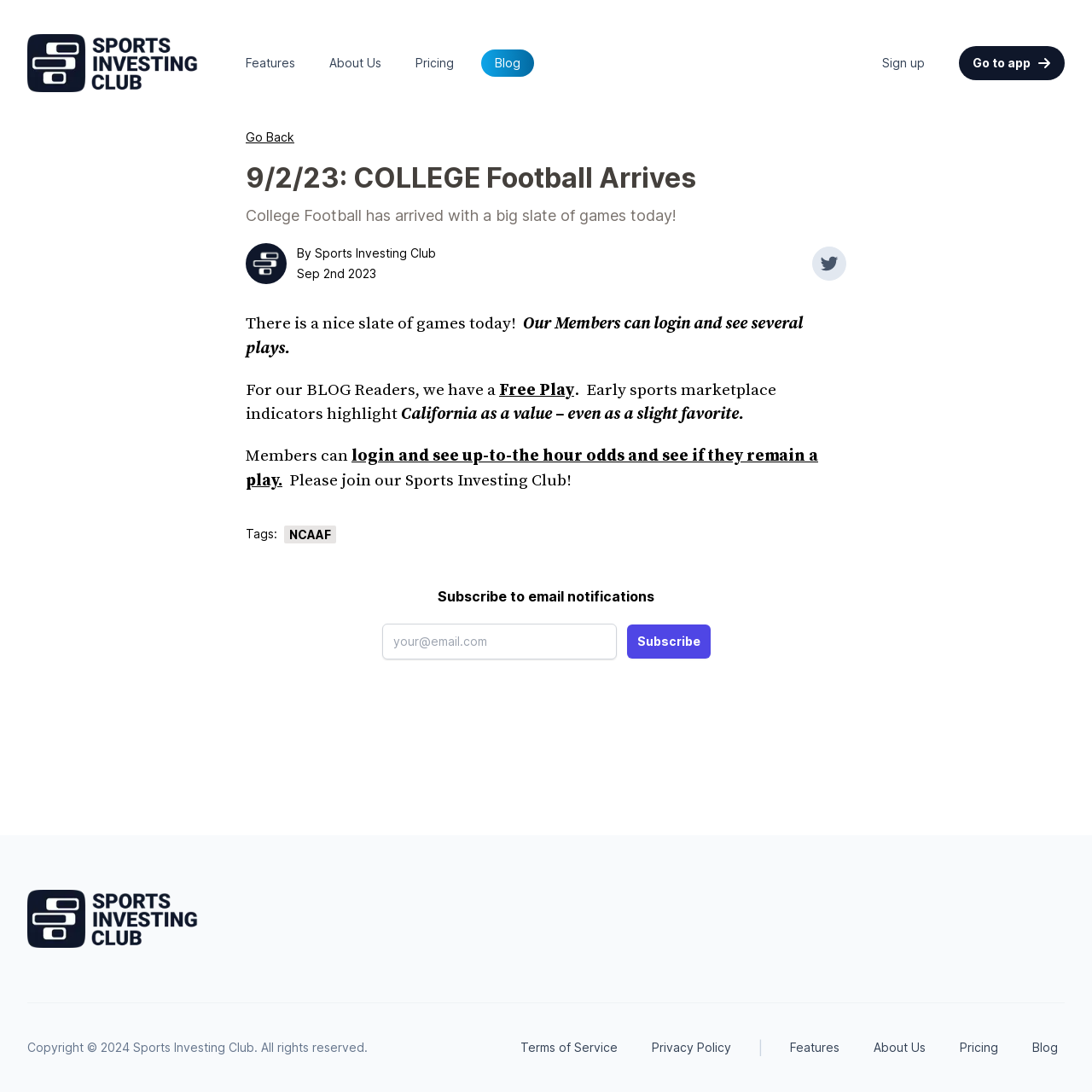Produce a meticulous description of the webpage.

This webpage is about college football, specifically highlighting the arrival of a new season with a big slate of games today. At the top left, there is a navigation menu with links to "Home", "Features", "About Us", "Pricing", "Blog", and "Sign up". Next to the menu, there is a "Go to app" link with a small icon. 

Below the navigation menu, there is a heading that reads "9/2/23: COLLEGE Football Arrives" followed by a brief description of the article, "College Football has arrived with a big slate of games today!". An image of the SIC logo is placed to the right of the heading. 

The main content of the webpage is divided into several sections. The first section starts with a brief introduction to the article, followed by a mention of the author, "Sports Investing Club", and the date of publication, "Sep 2nd 2023". 

The next section discusses the games of the day, mentioning that there is a nice slate of games and that members can login to see several plays. There is also a free play mentioned, with a brief analysis of California as a value pick. 

Further down, there is a section that allows readers to subscribe to email notifications, with a textbox to enter an email address and a "Subscribe" button. 

At the bottom of the webpage, there are two navigation menus with quick links to "Terms of Service", "Privacy Policy", "Features", "About Us", "Pricing", and "Blog". There is also a copyright notice that reads "Copyright © 2024 Sports Investing Club. All rights reserved."